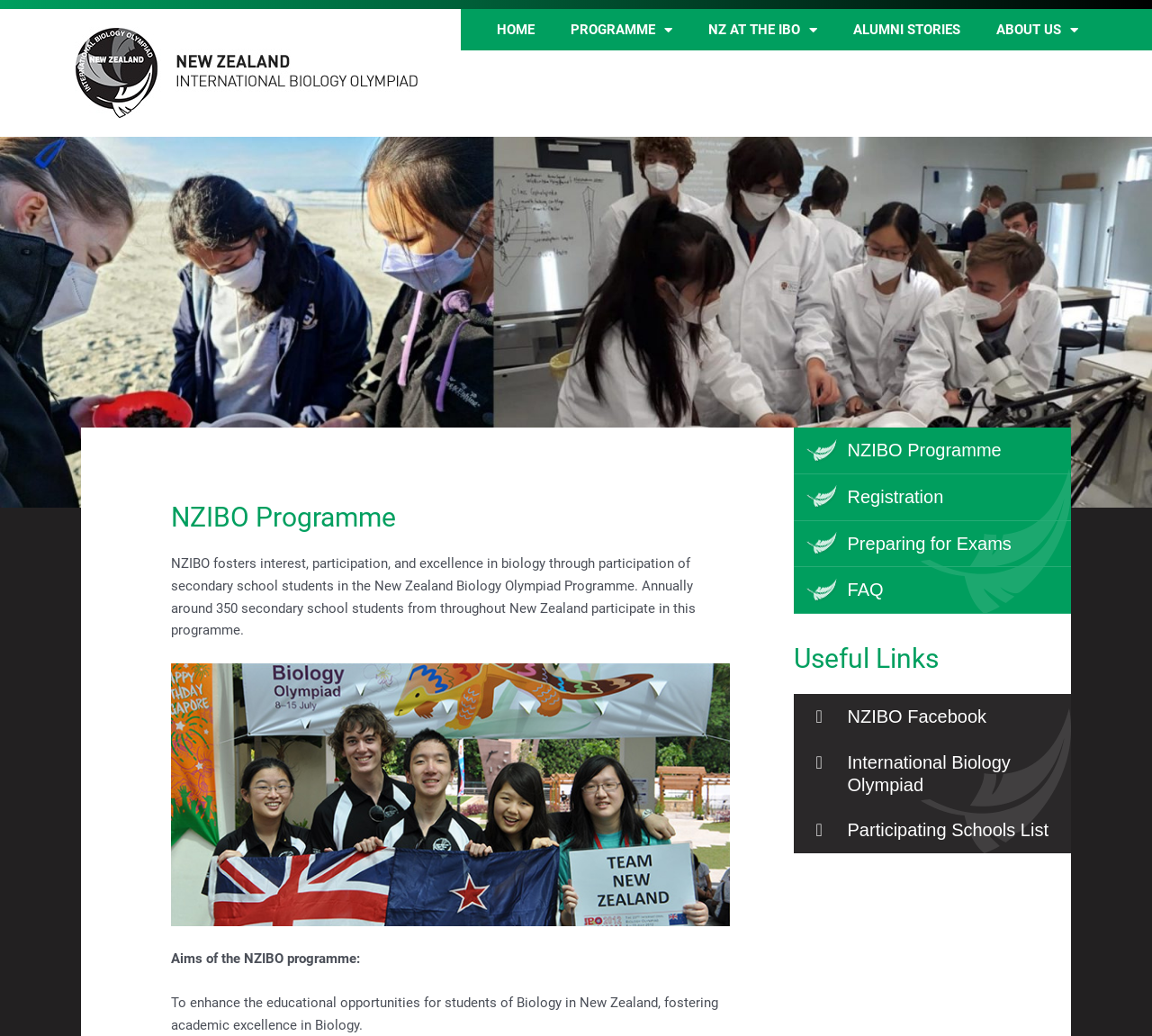Provide a one-word or one-phrase answer to the question:
What is the purpose of NZIBO programme?

Fostering interest in biology